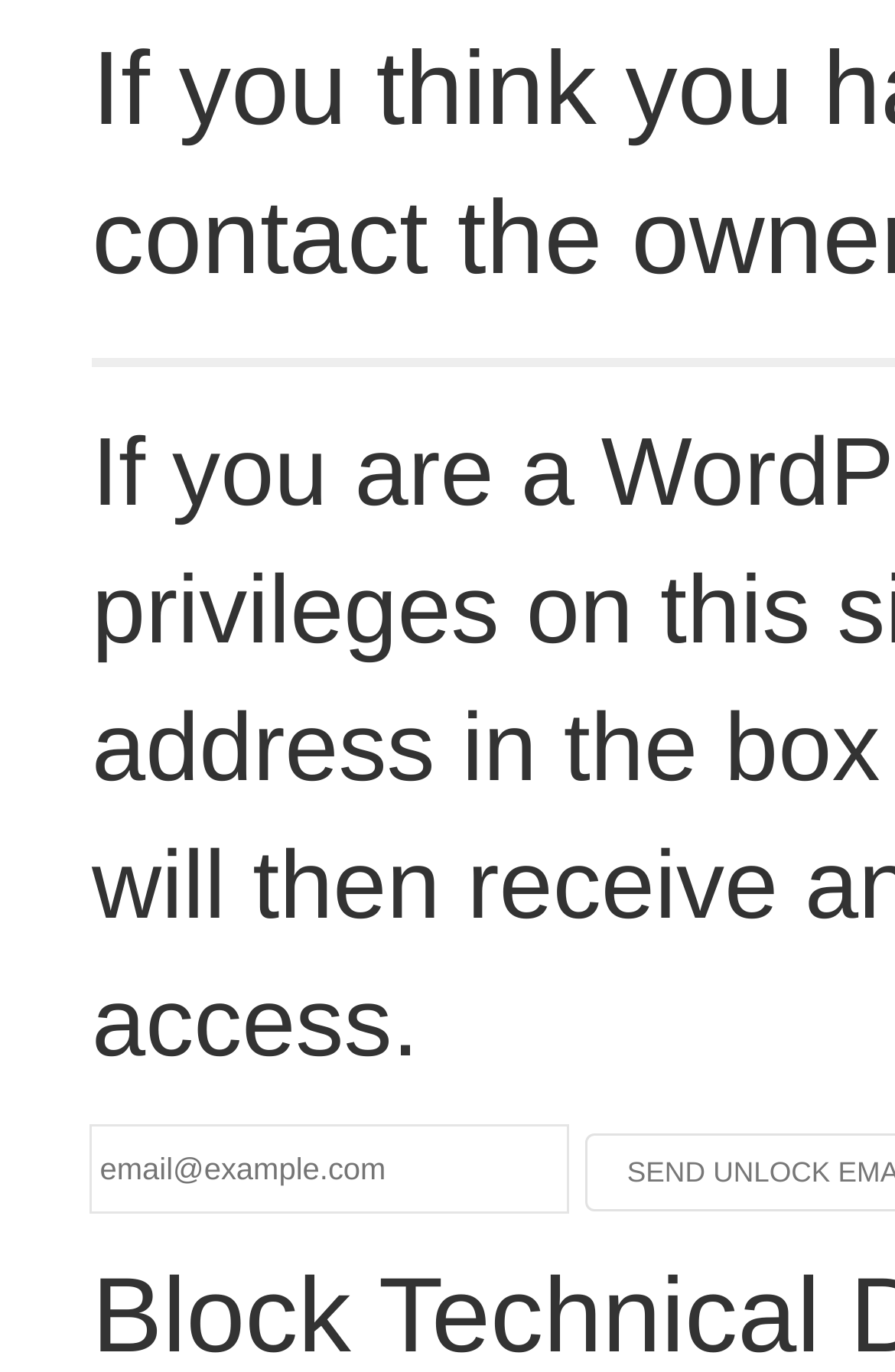Given the element description "name="email" placeholder="email@example.com"" in the screenshot, predict the bounding box coordinates of that UI element.

[0.103, 0.822, 0.633, 0.884]